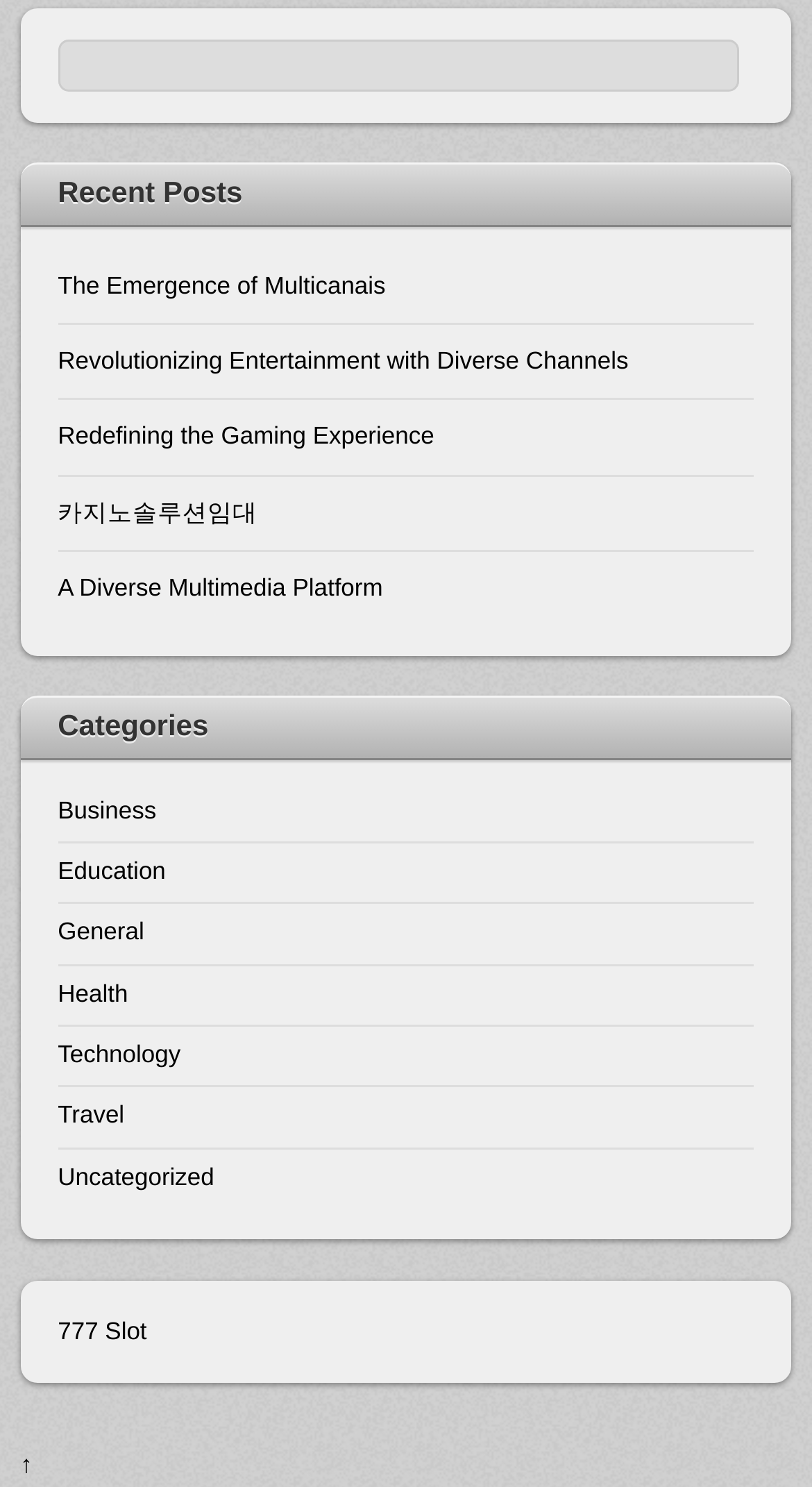Is there a search function on the page?
Please use the image to provide a one-word or short phrase answer.

Yes